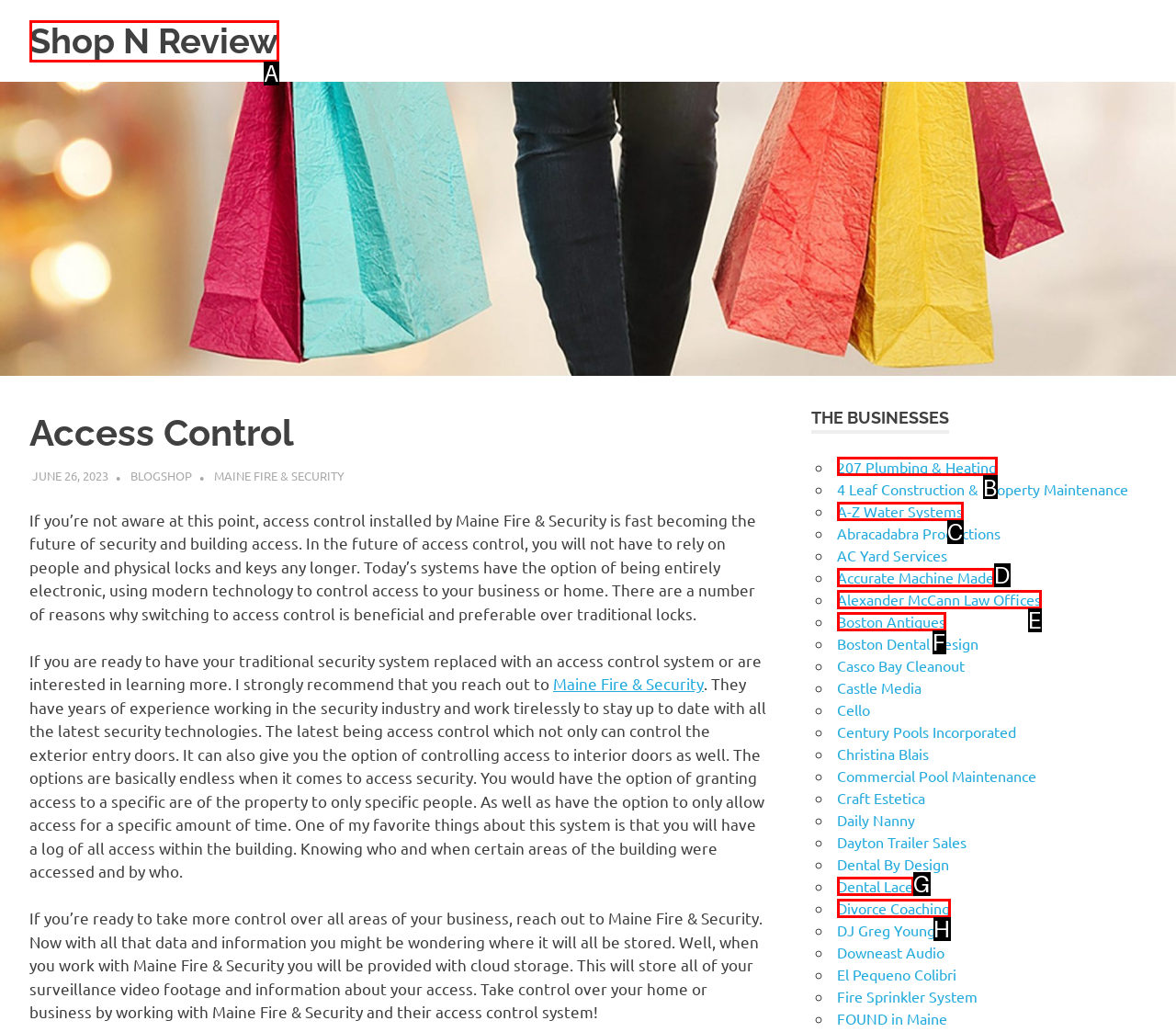Indicate which UI element needs to be clicked to fulfill the task: Visit '207 Plumbing & Heating'
Answer with the letter of the chosen option from the available choices directly.

B